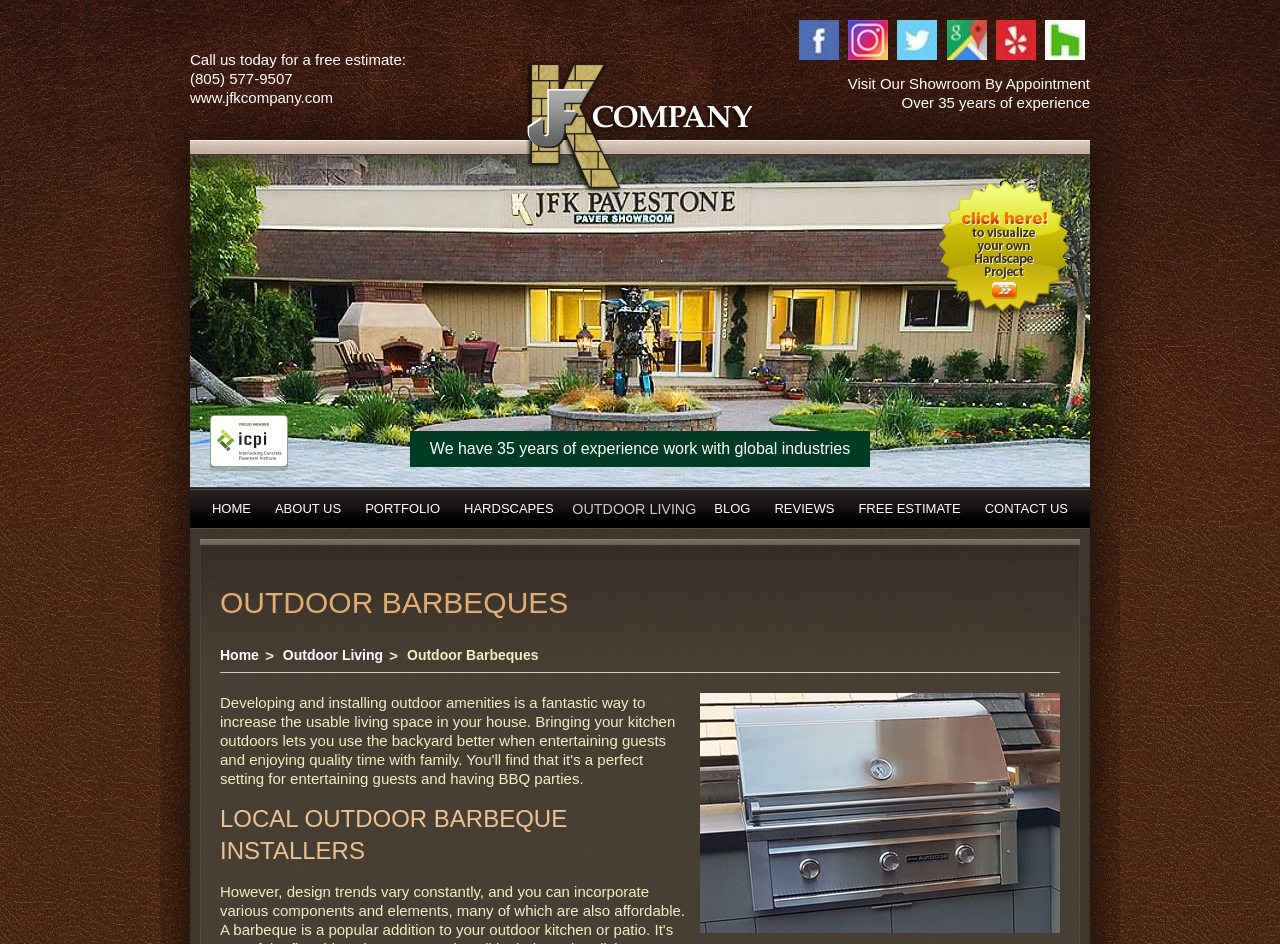Illustrate the webpage thoroughly, mentioning all important details.

The webpage is about Outdoor Barbeques by JFK Company, serving the greater Los Angeles area. At the top, there is a call to action section with a phone number, website URL, and social media links to Facebook, Instagram, Twitter, Google, Yelp, and Houzz. The social media links are accompanied by their respective icons.

Below the call to action section, there is a brief introduction to the company, mentioning their 35 years of experience and an invitation to visit their showroom by appointment. 

On the left side, there is a navigation menu with links to different sections of the website, including HOME, ABOUT US, PORTFOLIO, HARDSCAPES, OUTDOOR LIVING, BLOG, REVIEWS, FREE ESTIMATE, and CONTACT US.

In the center of the page, there is a large heading "OUTDOOR BARBEQUES" followed by a subheading "LOCAL OUTDOOR BARBEQUE INSTALLERS". Below this, there are three links: Home, Outdoor Living, and a text "Outdoor Barbeques" which might be a company description.

At the bottom of the page, there is a large image that takes up most of the width, likely showcasing the company's outdoor barbeque installation services.